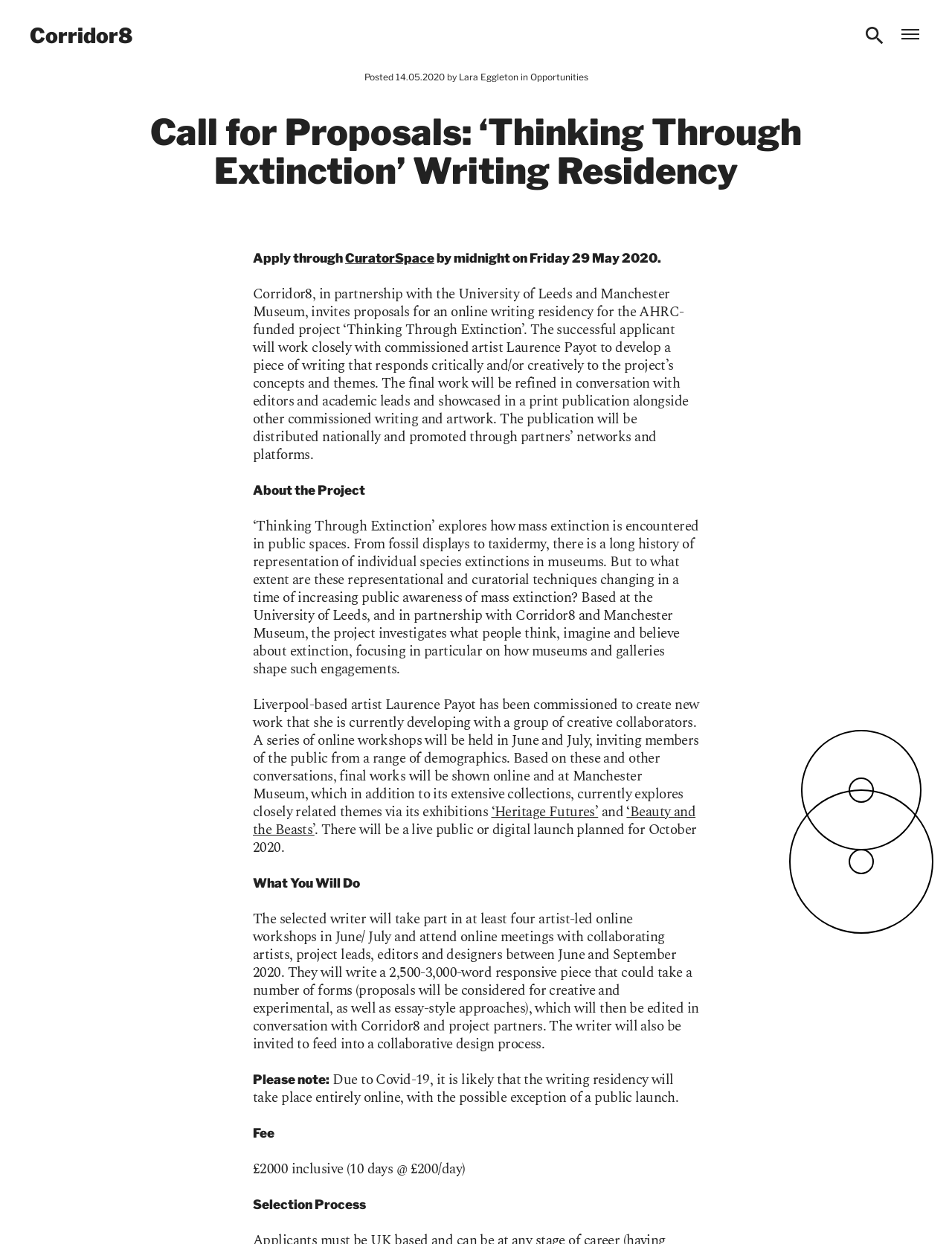Identify the bounding box of the UI element described as follows: "‘Heritage Futures’". Provide the coordinates as four float numbers in the range of 0 to 1 [left, top, right, bottom].

[0.516, 0.644, 0.628, 0.661]